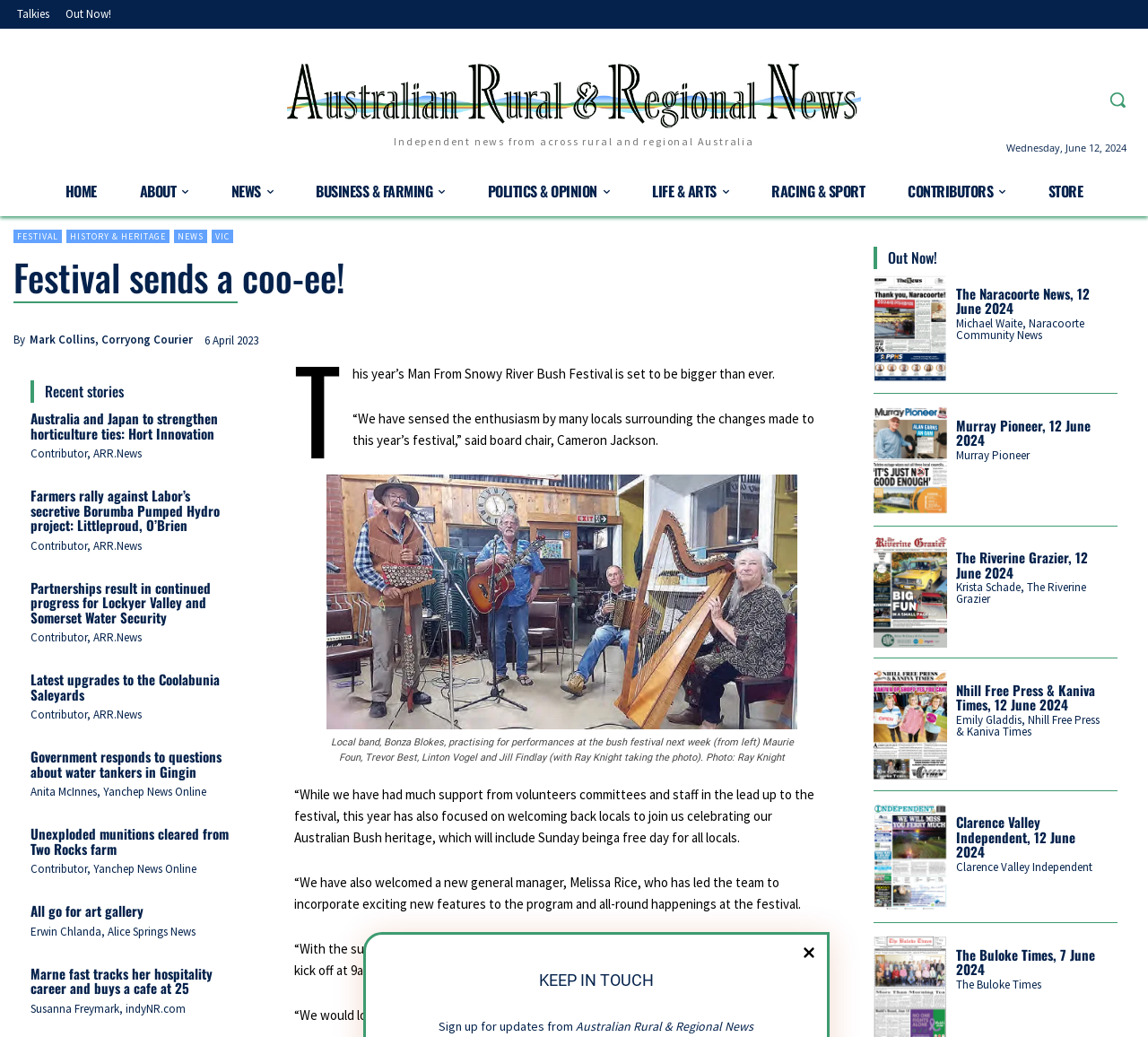Identify the bounding box coordinates of the area you need to click to perform the following instruction: "Search for something".

[0.955, 0.075, 0.992, 0.117]